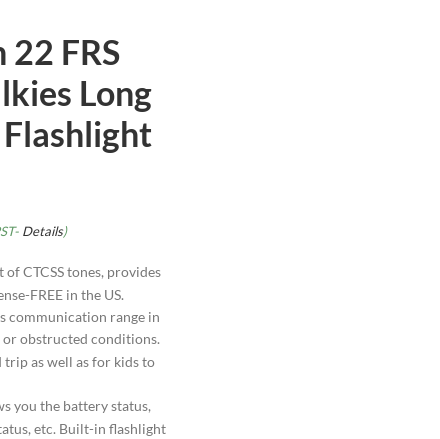Elaborate on the image with a comprehensive description.

The image showcases the Rivins RV-7 Walkie Talkies, which are equipped with 22 FRS channels and designed for long-distance communication. Featuring a built-in LED flashlight, these ultra-portable two-way radios offer a reliable solution for outdoor adventures, ensuring connectivity for both adults and children during activities like hiking and camping. The device benefits from a communication range of up to 5 miles in open areas and 0.6-1.2 miles in more built-up environments, making them versatile for various situations. Key functionalities include a backlit LCD screen that displays battery status and channel information, voice-activated transmission (VOX) for hands-free operation, and a keypad lock to prevent accidental inputs. With easy battery replacement, compatible with both AAA alkaline and rechargeable batteries, these walkie talkies are a practical choice for staying in touch during any outing.